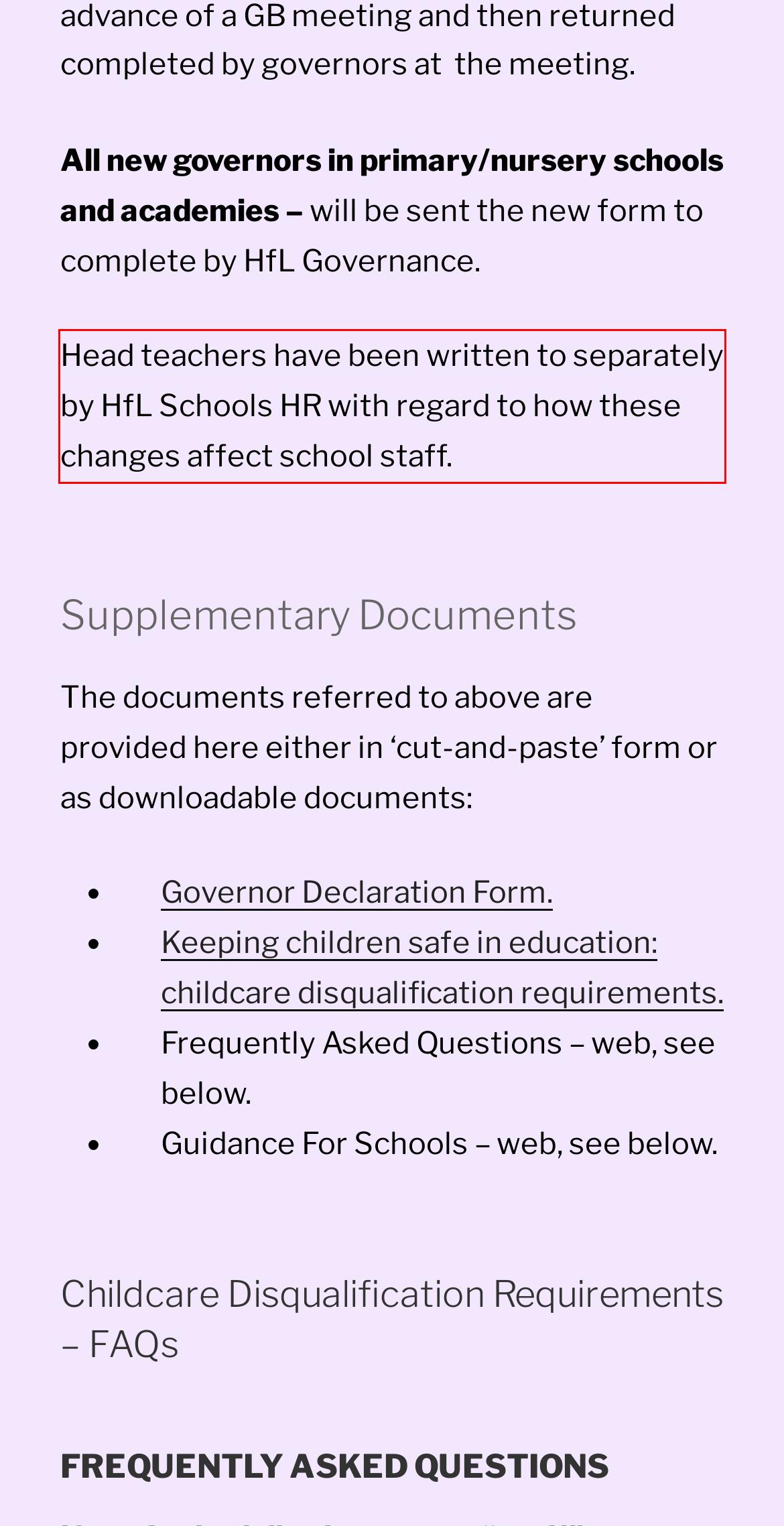Analyze the screenshot of the webpage that features a red bounding box and recognize the text content enclosed within this red bounding box.

Head teachers have been written to separately by HfL Schools HR with regard to how these changes affect school staff.